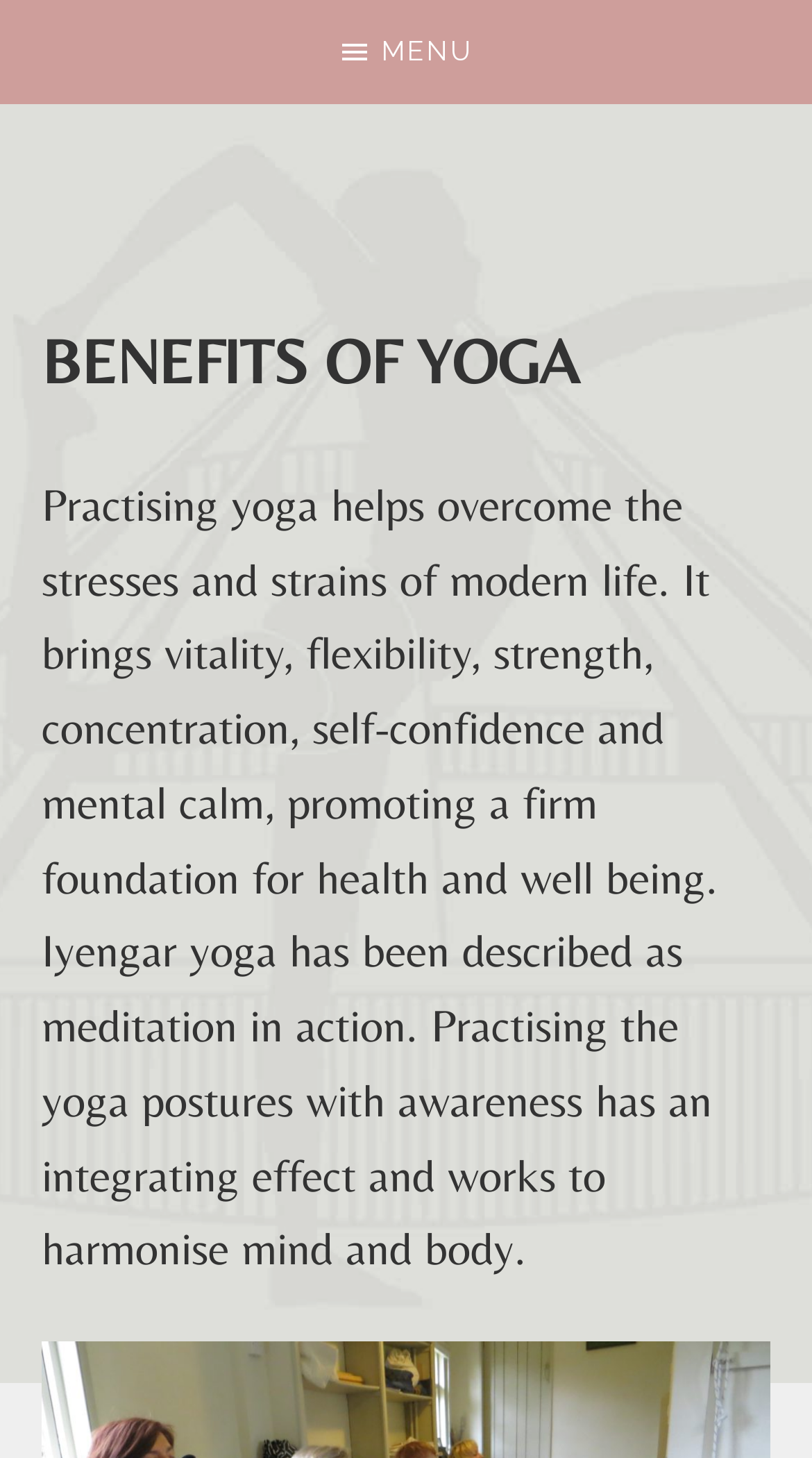Provide the bounding box coordinates of the HTML element described as: "Menu". The bounding box coordinates should be four float numbers between 0 and 1, i.e., [left, top, right, bottom].

[0.363, 0.0, 0.637, 0.071]